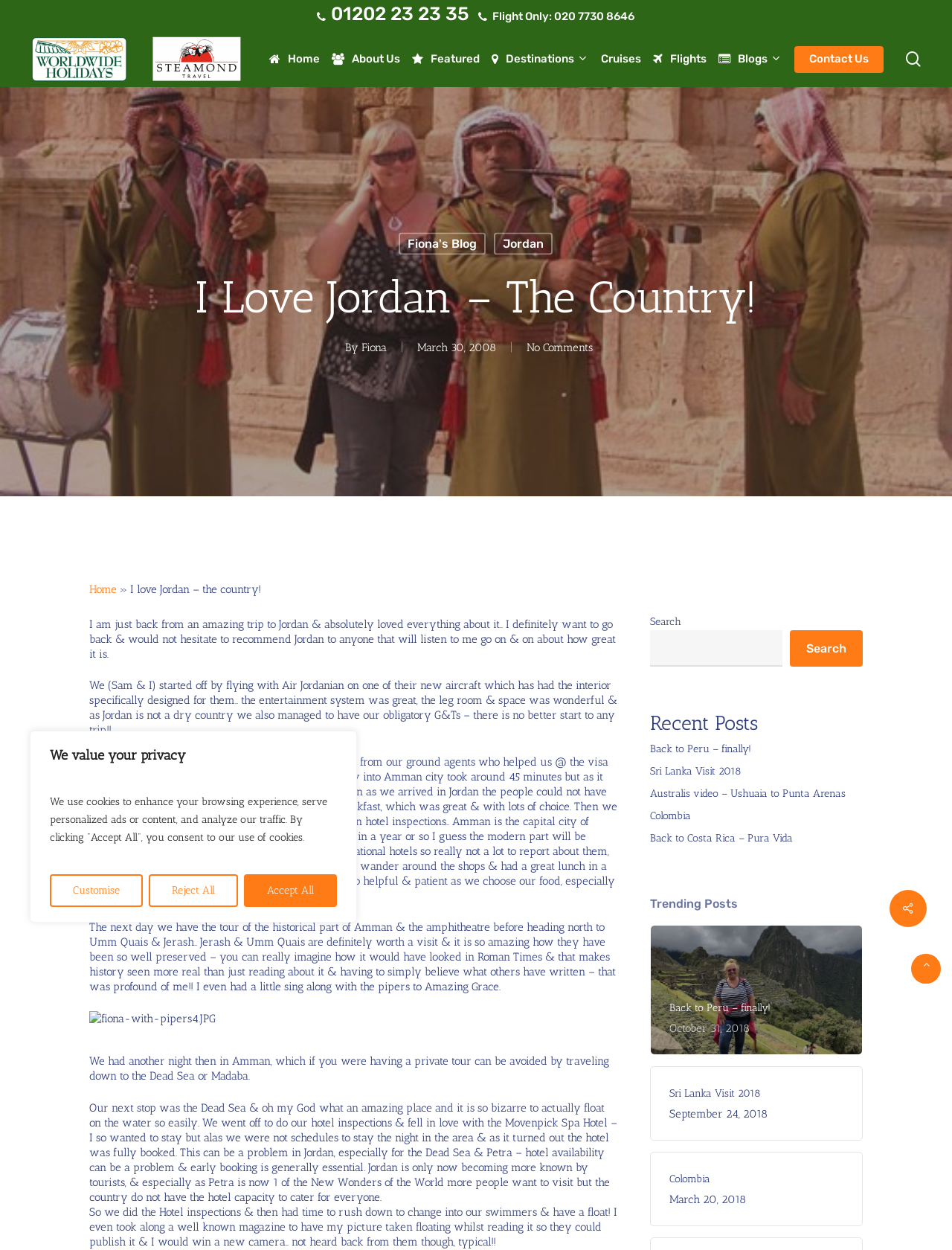Specify the bounding box coordinates (top-left x, top-left y, bottom-right x, bottom-right y) of the UI element in the screenshot that matches this description: 020 7730 8646

[0.582, 0.008, 0.667, 0.018]